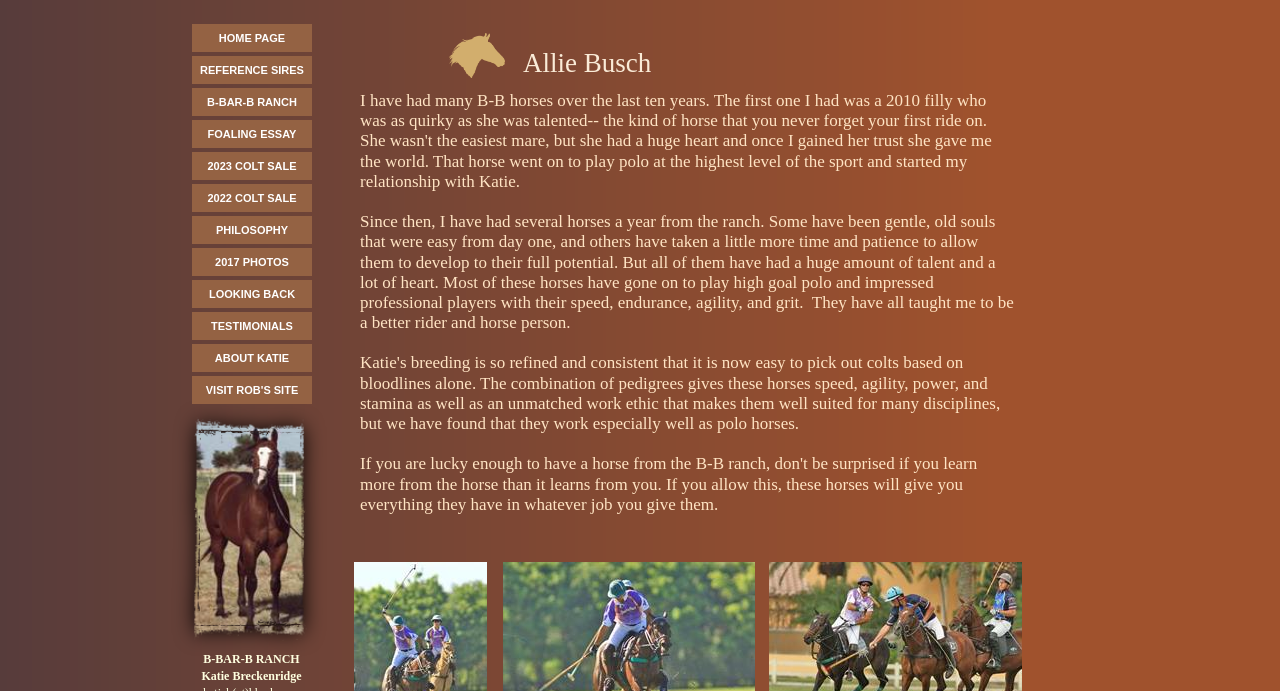Please identify the bounding box coordinates of the area that needs to be clicked to fulfill the following instruction: "Visit ROB'S SITE."

[0.15, 0.544, 0.244, 0.585]